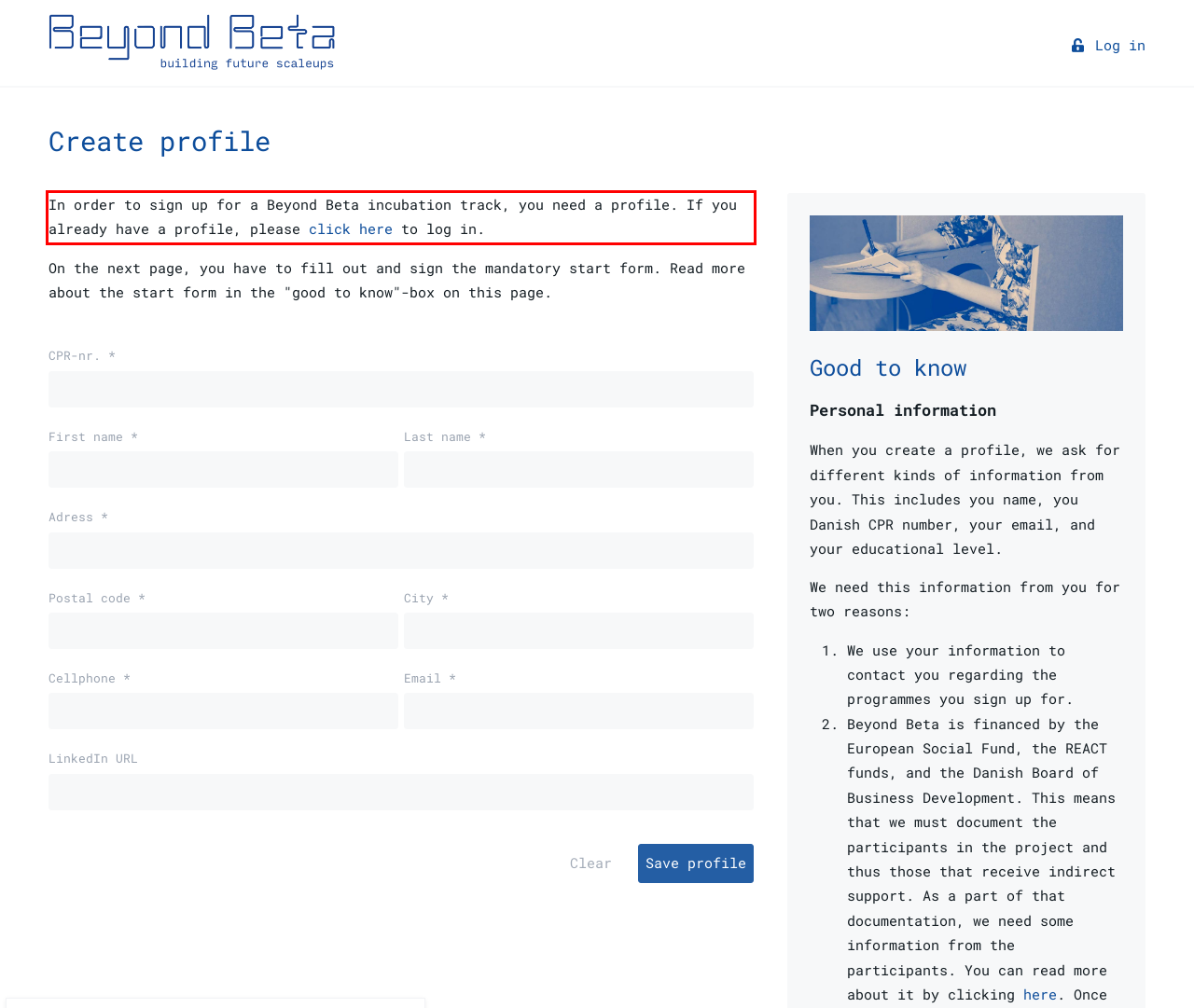Within the screenshot of the webpage, there is a red rectangle. Please recognize and generate the text content inside this red bounding box.

In order to sign up for a Beyond Beta incubation track, you need a profile. If you already have a profile, please click here to log in.